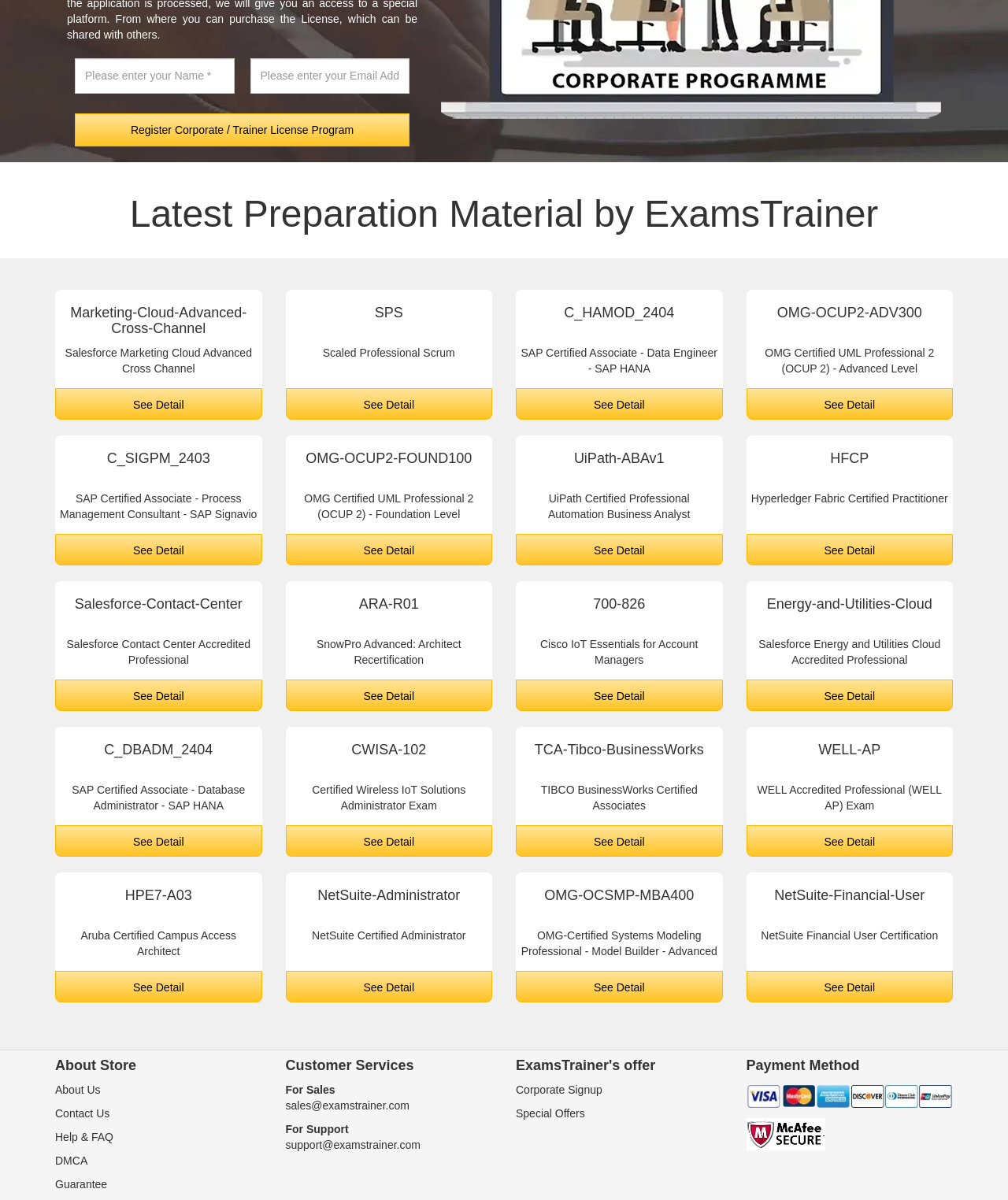Based on what you see in the screenshot, provide a thorough answer to this question: What is the name of the company that offers customer services?

The company name is mentioned in the heading 'Latest Preparation Material by ExamsTrainer' at the top of the webpage. This suggests that ExamsTrainer is the company that offers customer services and preparation materials.